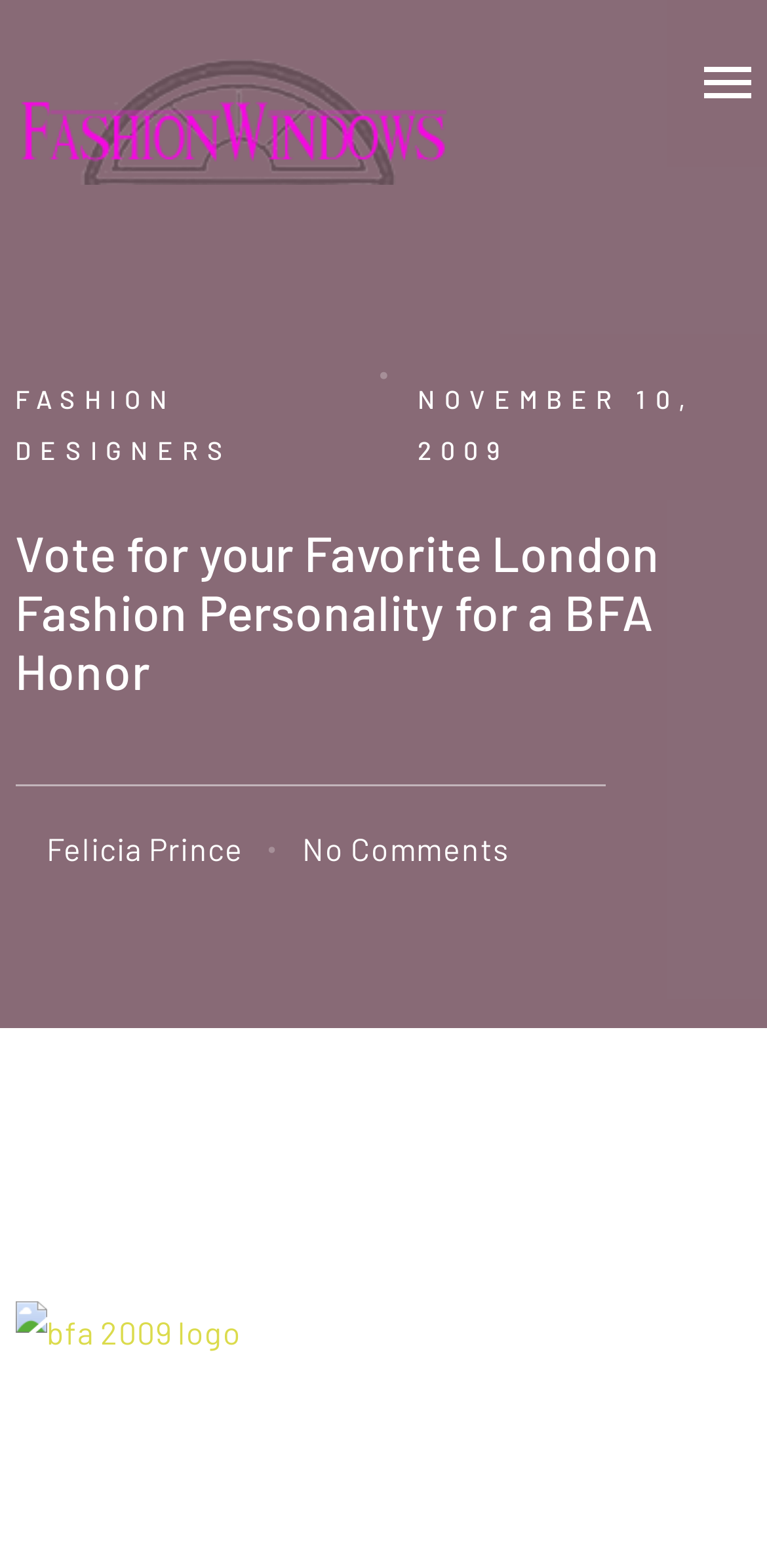Answer in one word or a short phrase: 
How many images are there in the webpage?

2